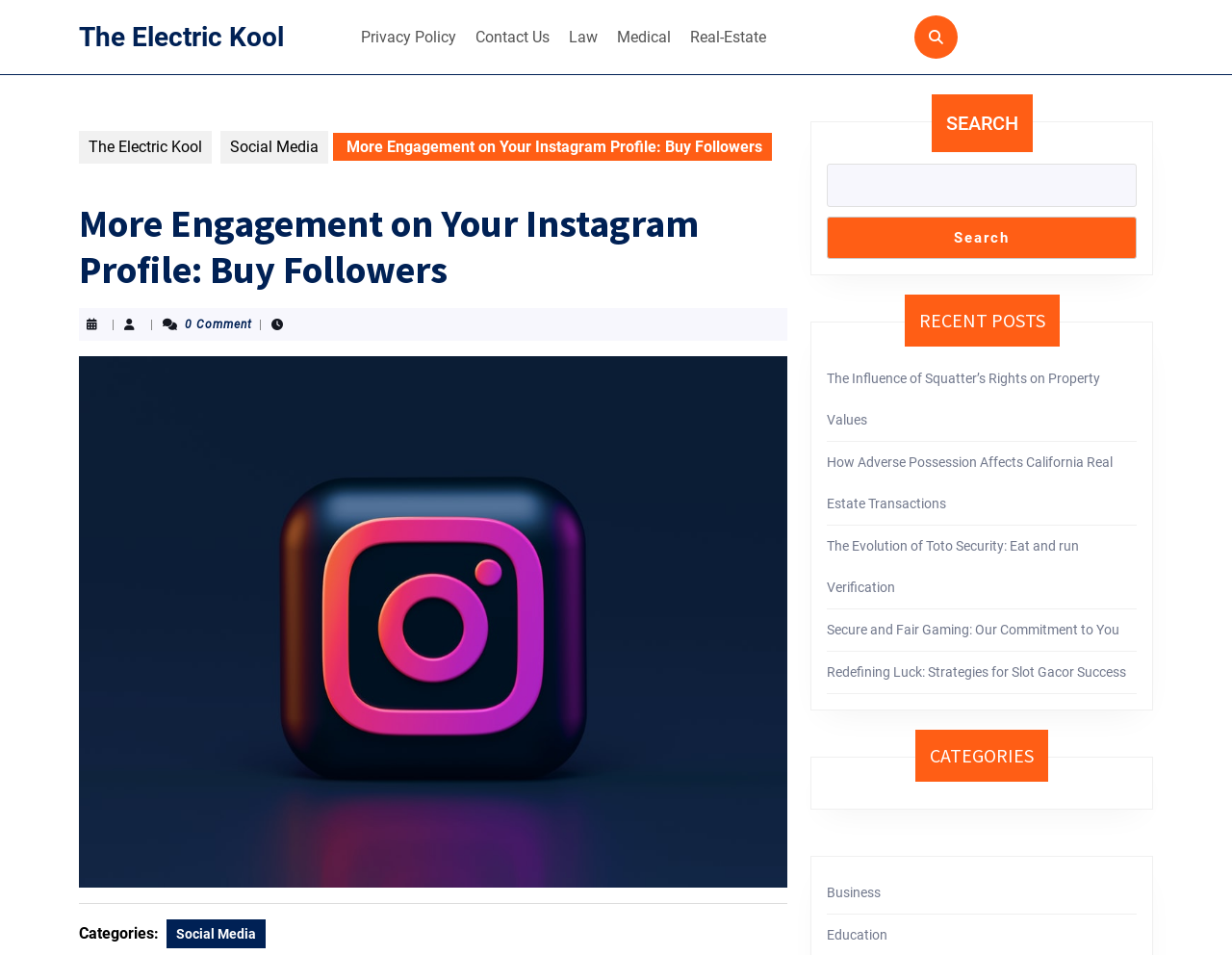Please identify the bounding box coordinates of the element's region that I should click in order to complete the following instruction: "Like the post". The bounding box coordinates consist of four float numbers between 0 and 1, i.e., [left, top, right, bottom].

None